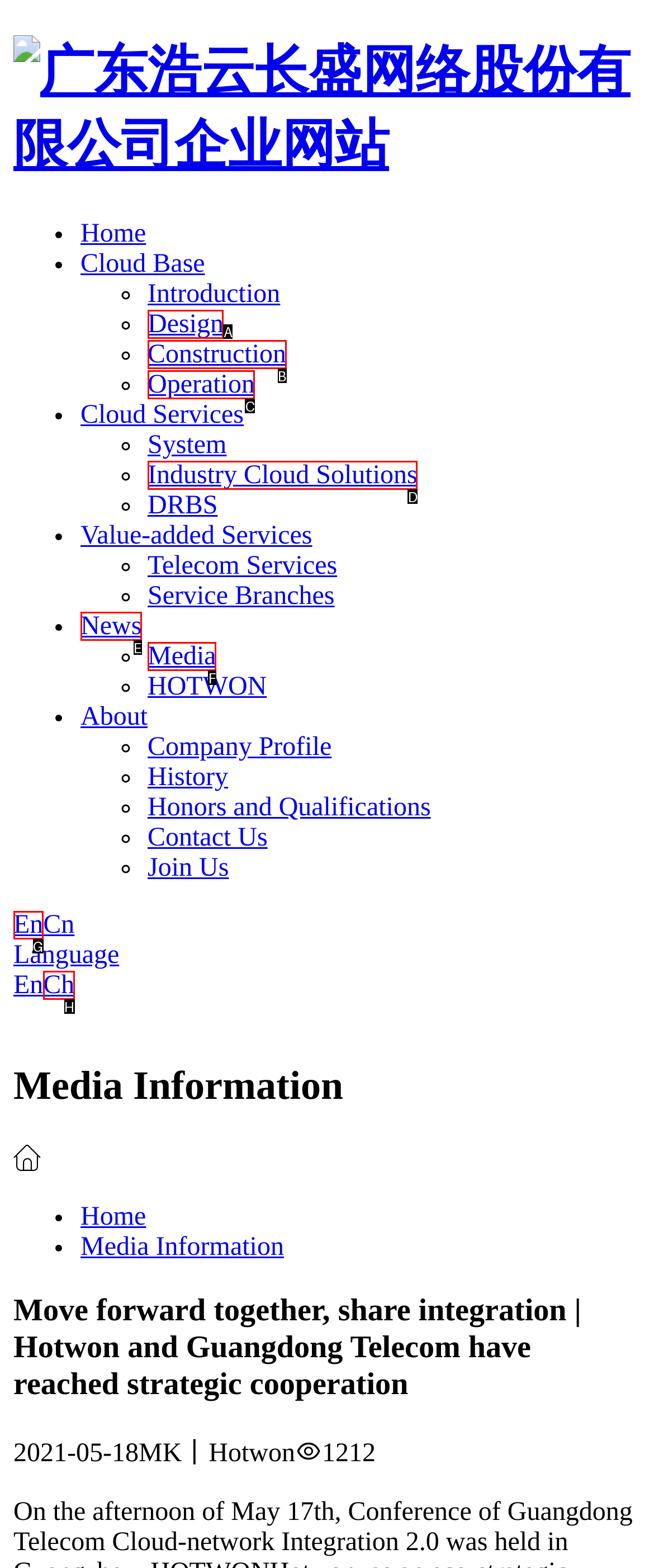To complete the task: Switch to English language, select the appropriate UI element to click. Respond with the letter of the correct option from the given choices.

G